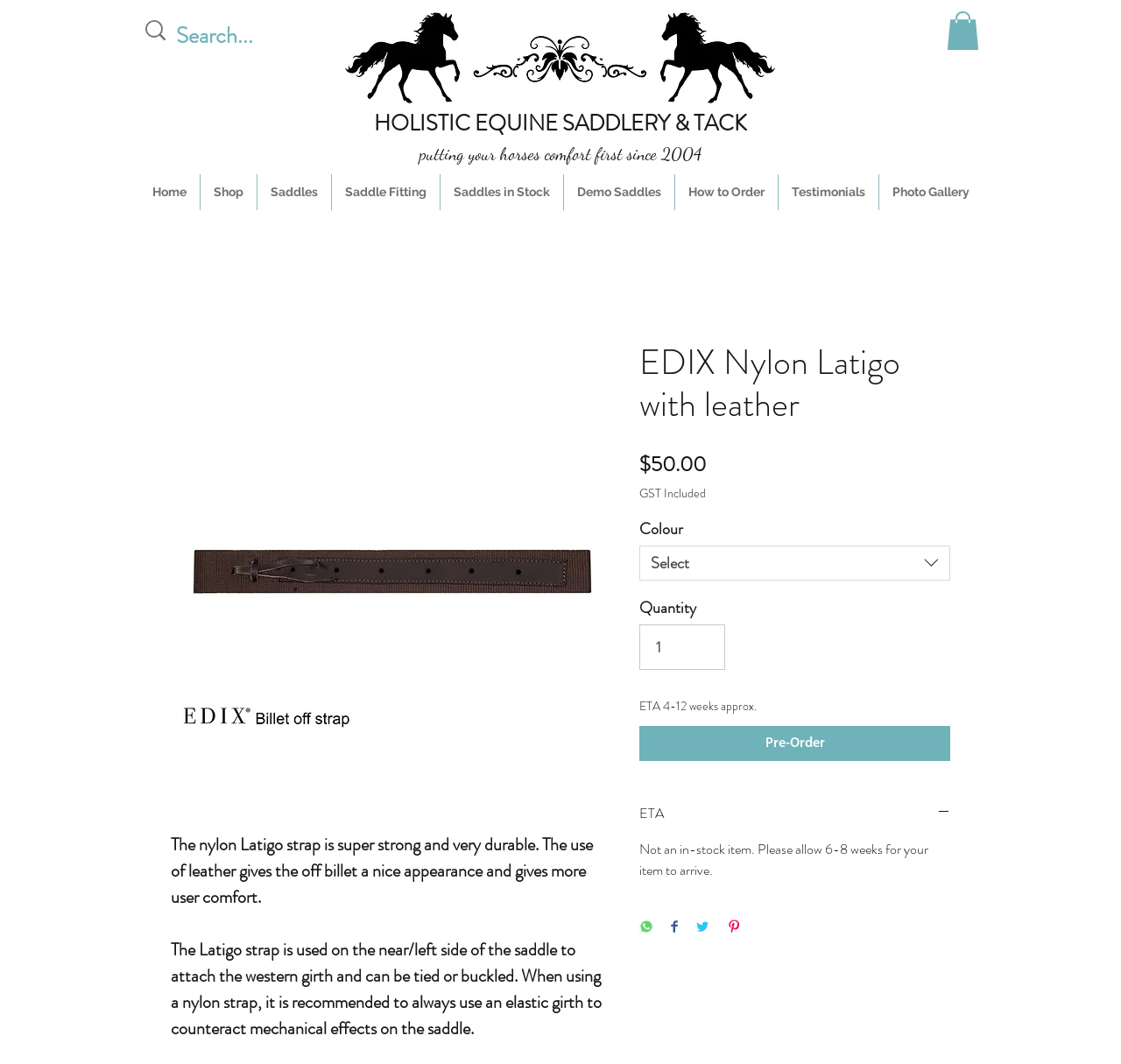Locate the bounding box coordinates of the element that needs to be clicked to carry out the instruction: "Search for products". The coordinates should be given as four float numbers ranging from 0 to 1, i.e., [left, top, right, bottom].

[0.121, 0.011, 0.288, 0.047]